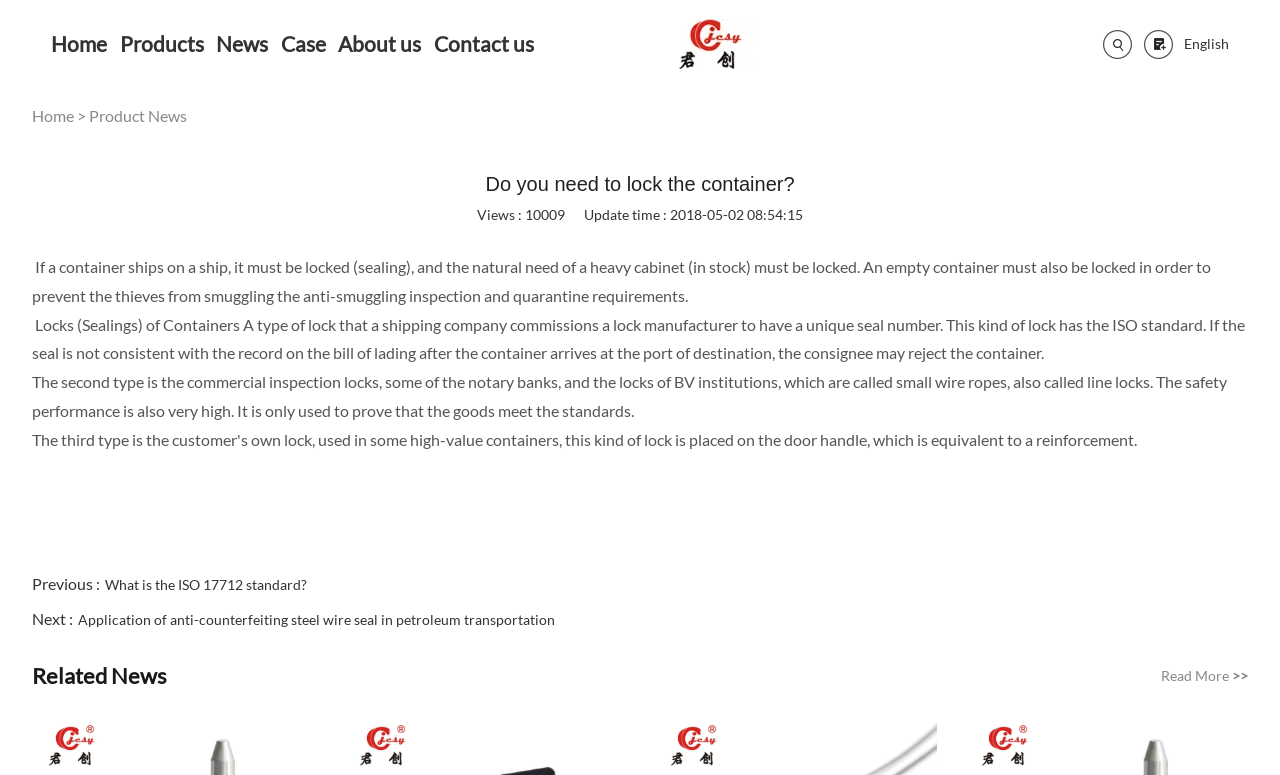Based on the element description name="Keyword" placeholder="No Products!", identify the bounding box coordinates for the UI element. The coordinates should be in the format (top-left x, top-left y, bottom-right x, bottom-right y) and within the 0 to 1 range.

[0.69, 0.029, 0.846, 0.083]